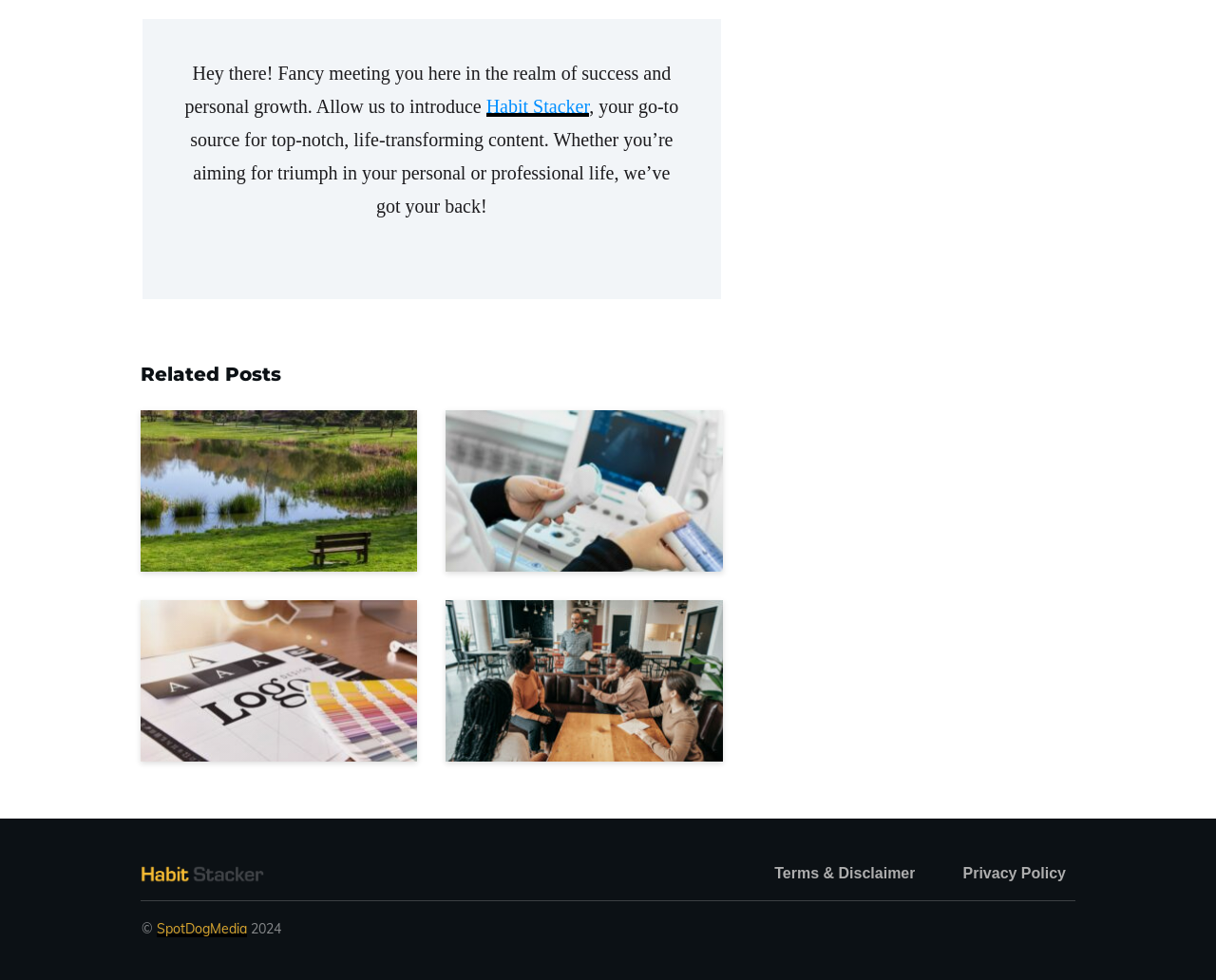How many related posts are there on the page?
Answer the question with just one word or phrase using the image.

4